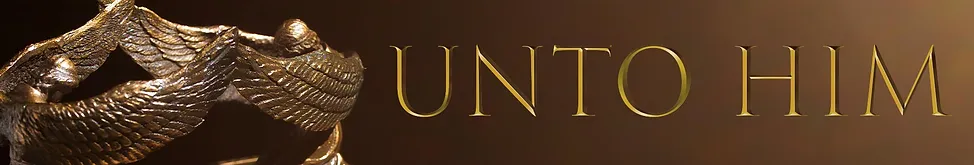What is the theme of the image?
Refer to the image and answer the question using a single word or phrase.

Reverence and devotion